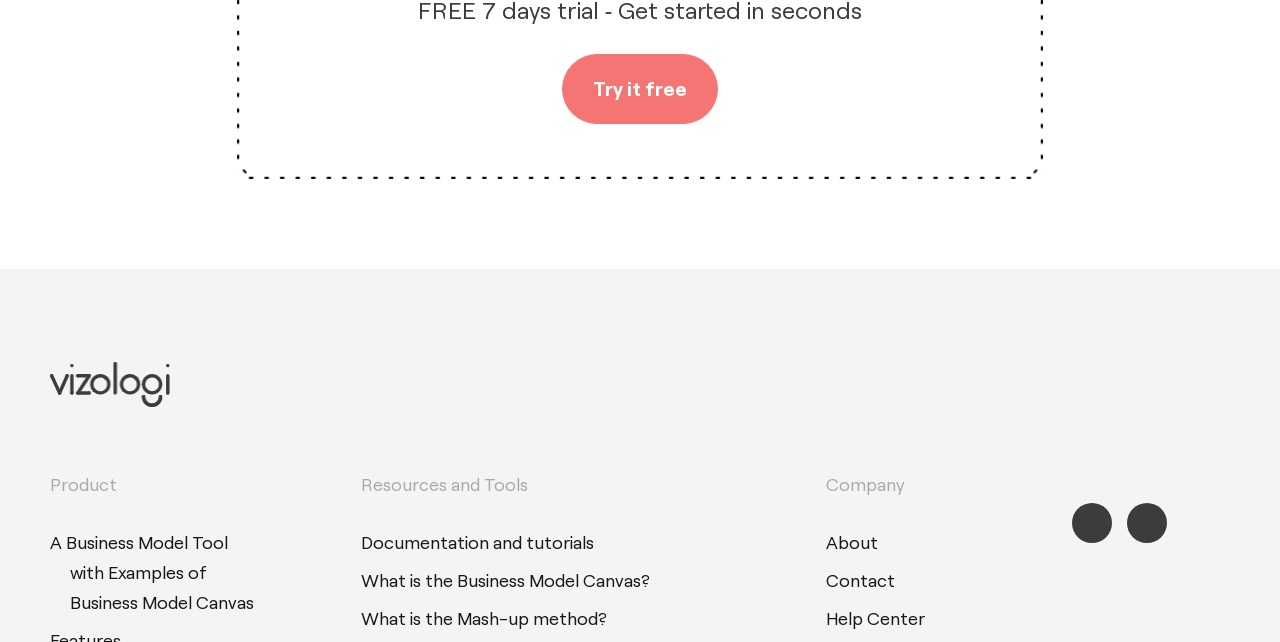What is the main category of resources?
Please look at the screenshot and answer in one word or a short phrase.

Product, Resources and Tools, Company